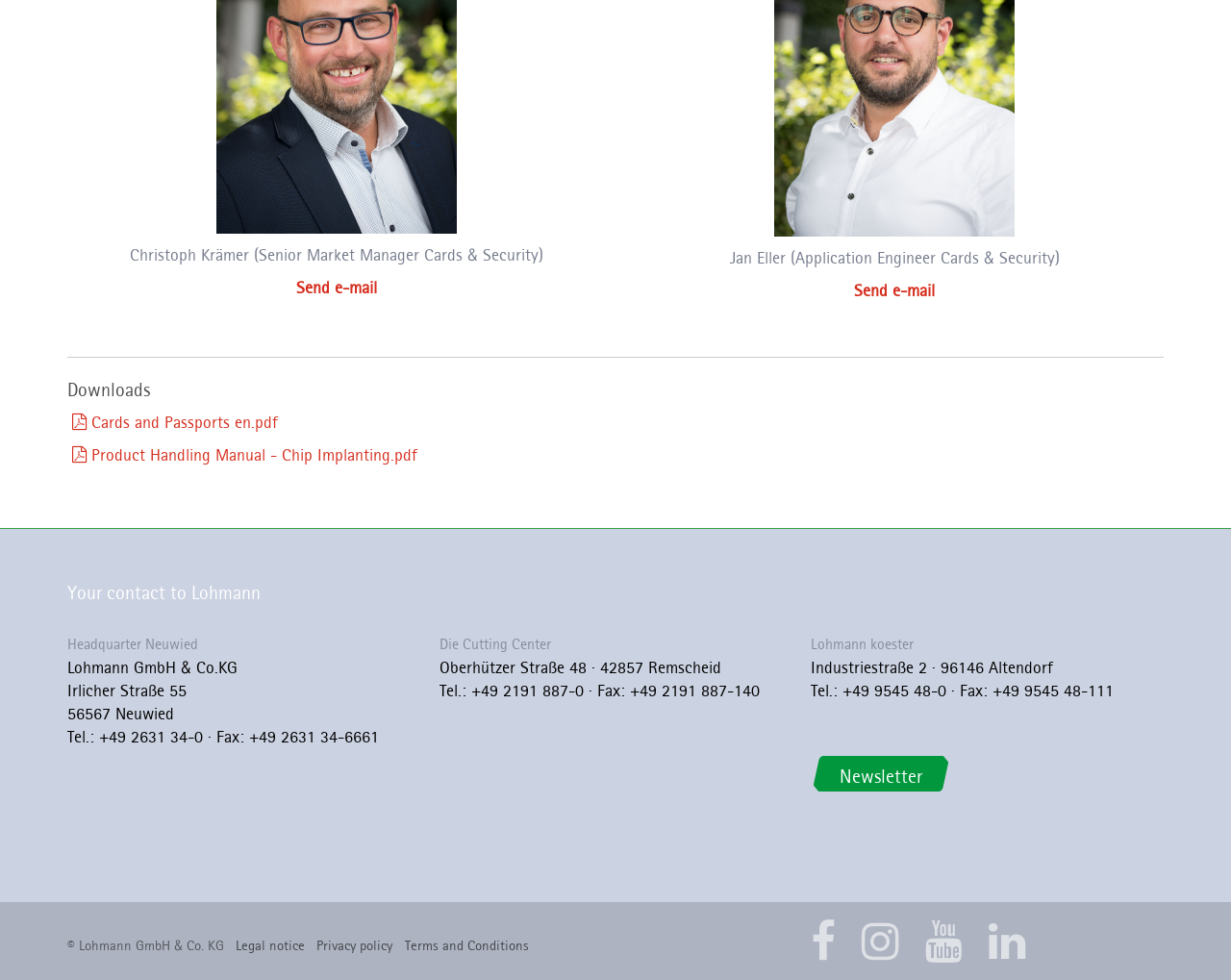Pinpoint the bounding box coordinates of the element to be clicked to execute the instruction: "View contact information of Lohmann koester".

[0.659, 0.648, 0.742, 0.666]